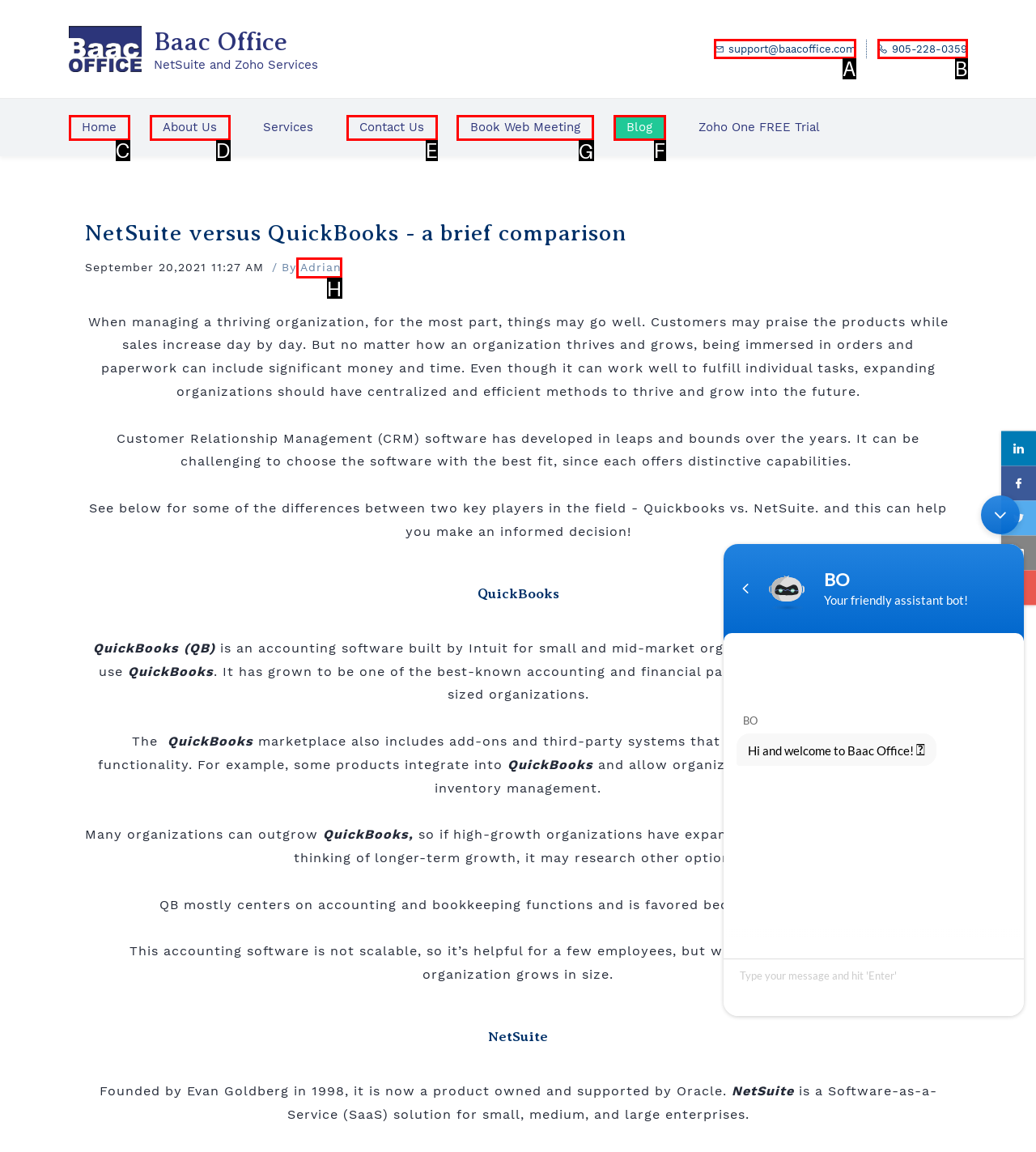Identify the letter of the option to click in order to Click on Habit Stacker. Answer with the letter directly.

None